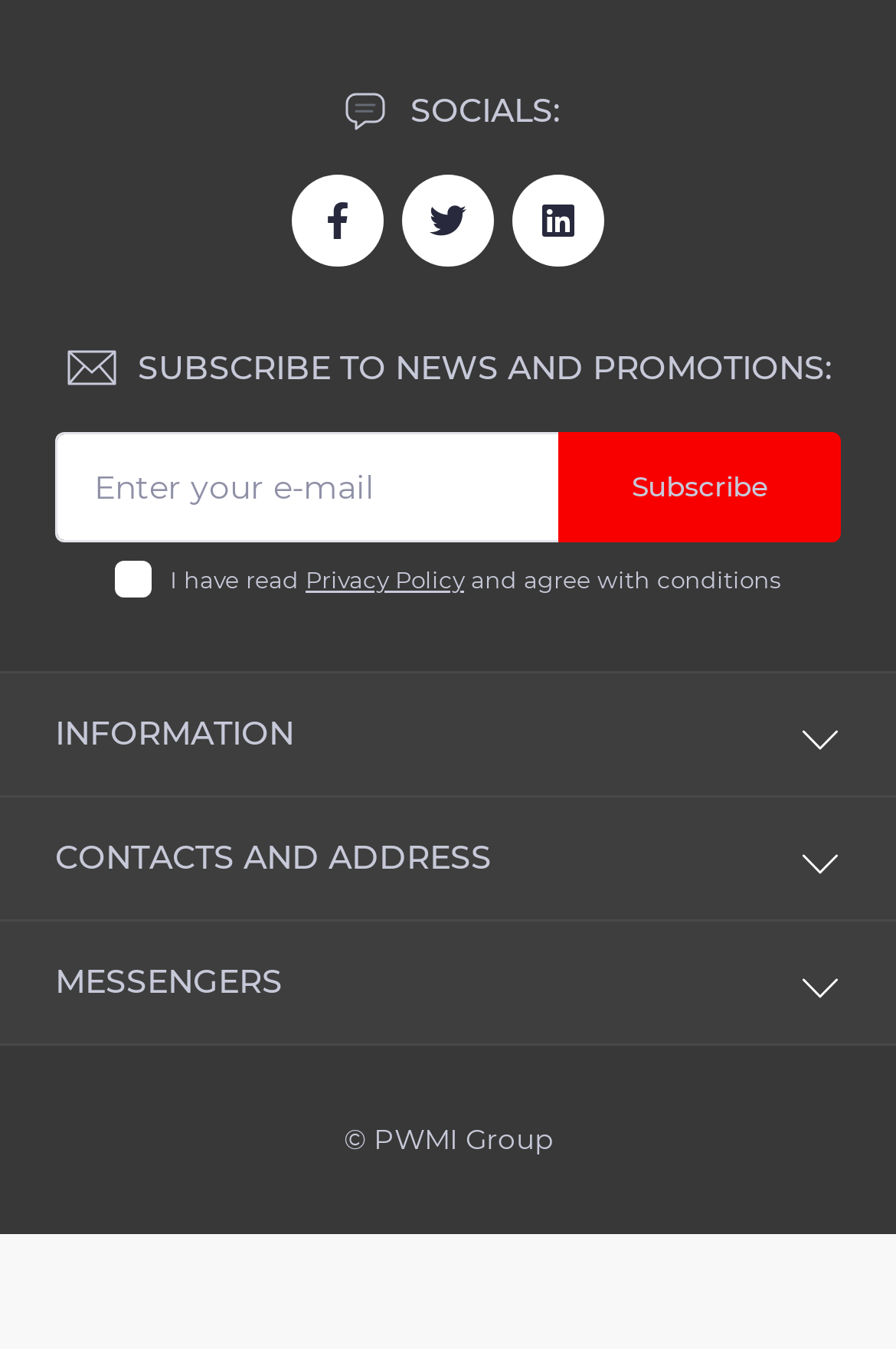Please locate the UI element described by "office@pwmi.lv" and provide its bounding box coordinates.

[0.062, 0.68, 0.314, 0.707]